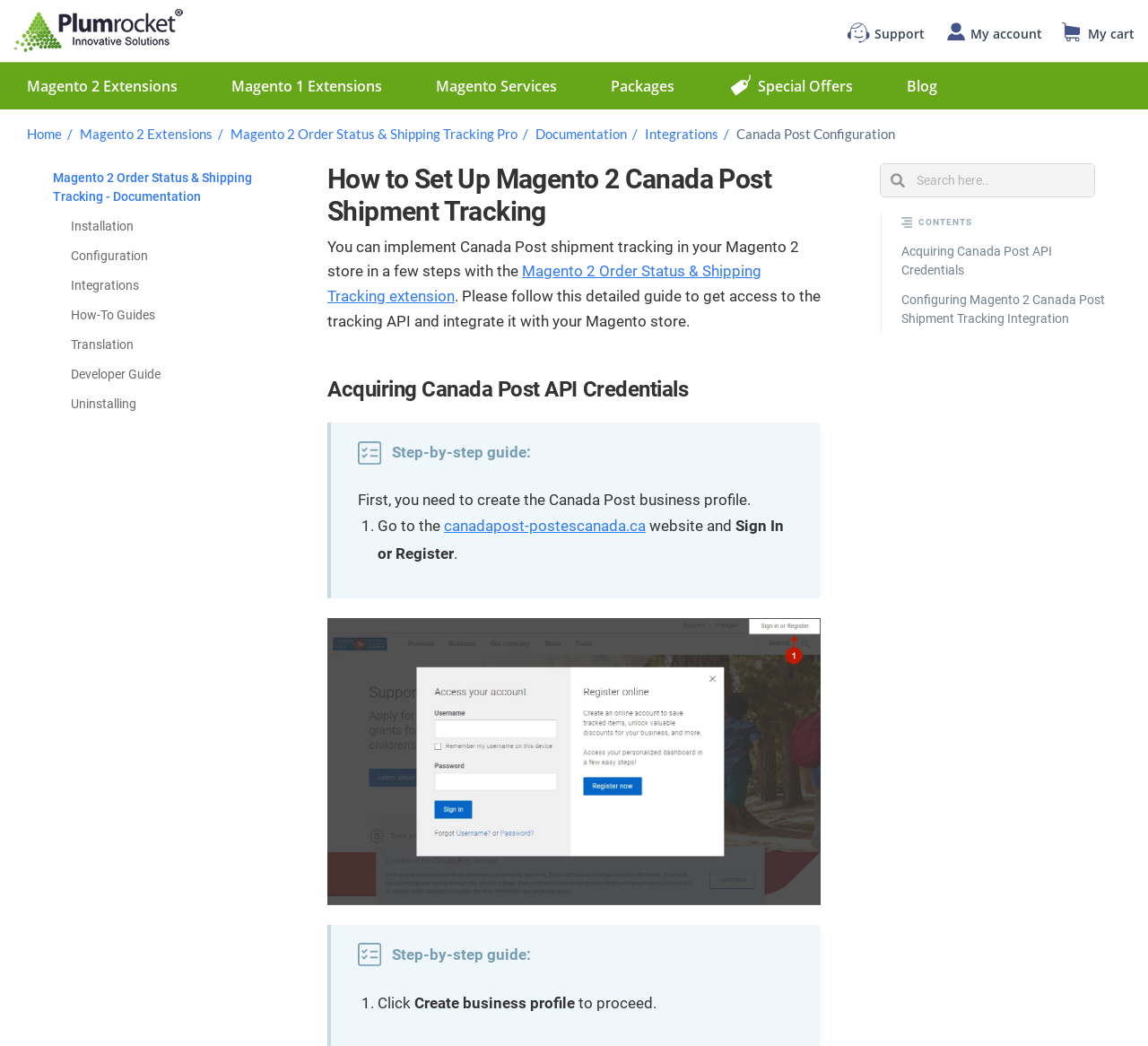Respond with a single word or phrase for the following question: 
How many links are available in the navigation menu?

8